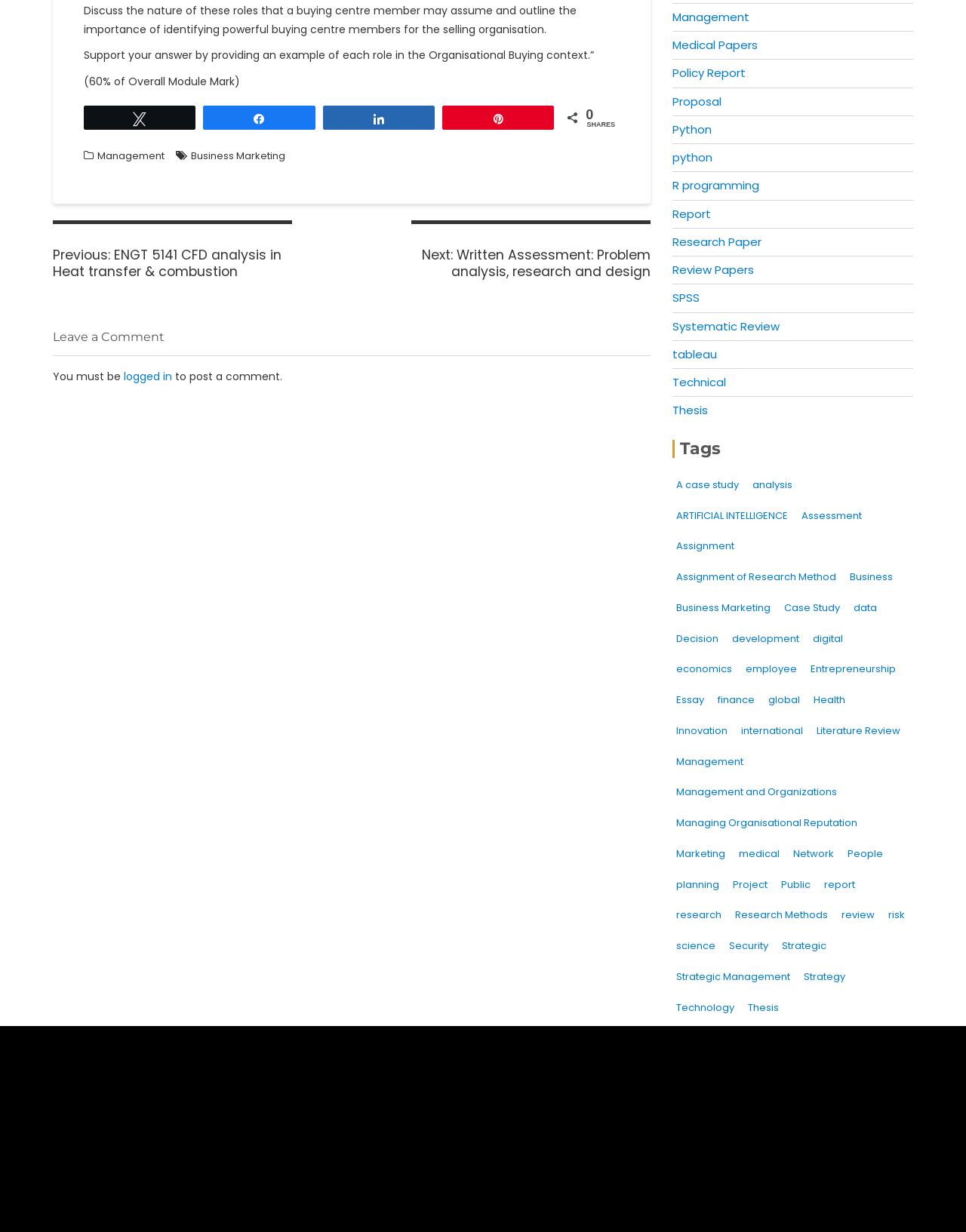Locate the bounding box coordinates of the region to be clicked to comply with the following instruction: "Click on 'Management'". The coordinates must be four float numbers between 0 and 1, in the form [left, top, right, bottom].

[0.101, 0.121, 0.17, 0.132]